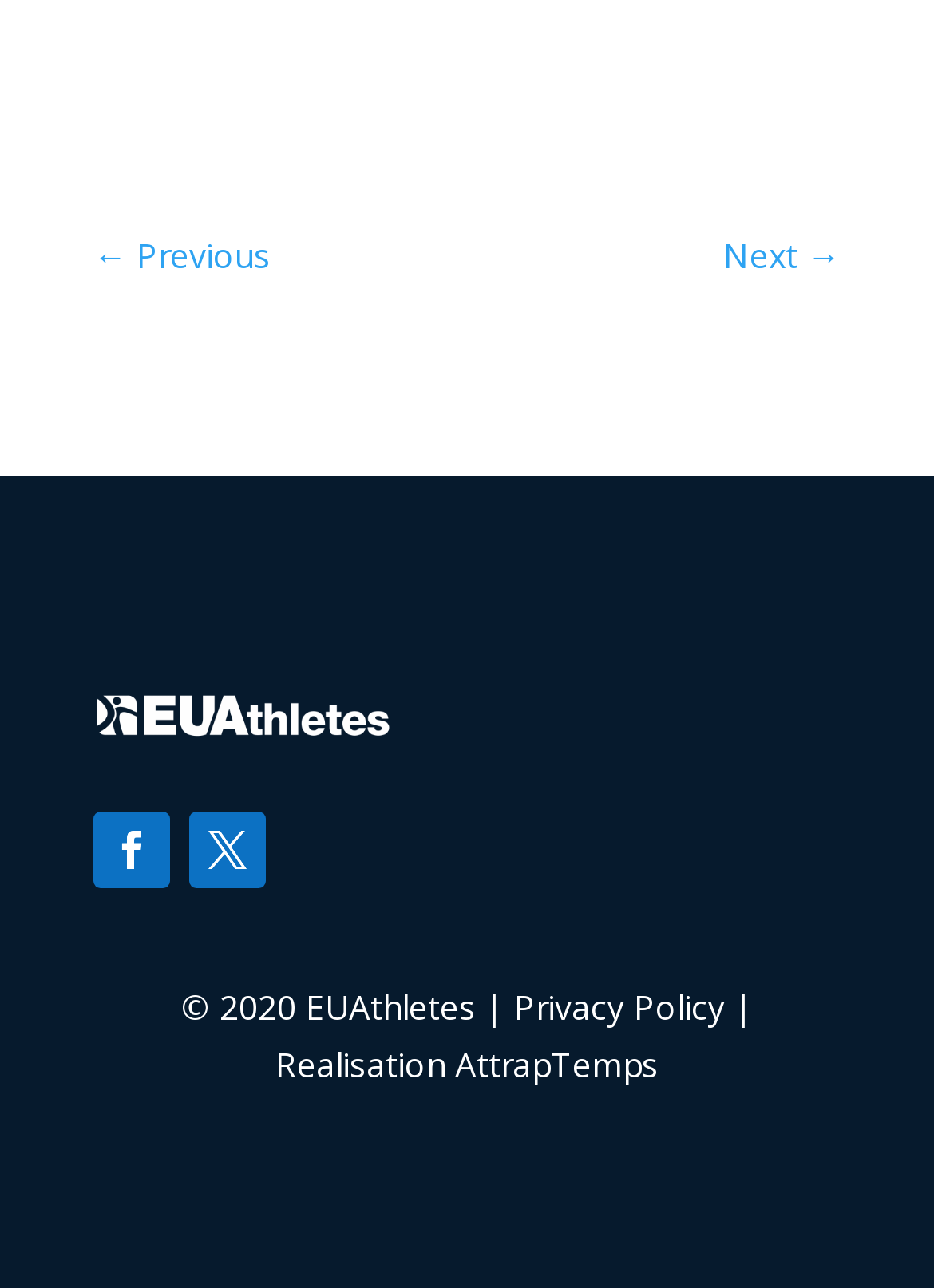Answer the question with a single word or phrase: 
How many links are present in the footer section?

5